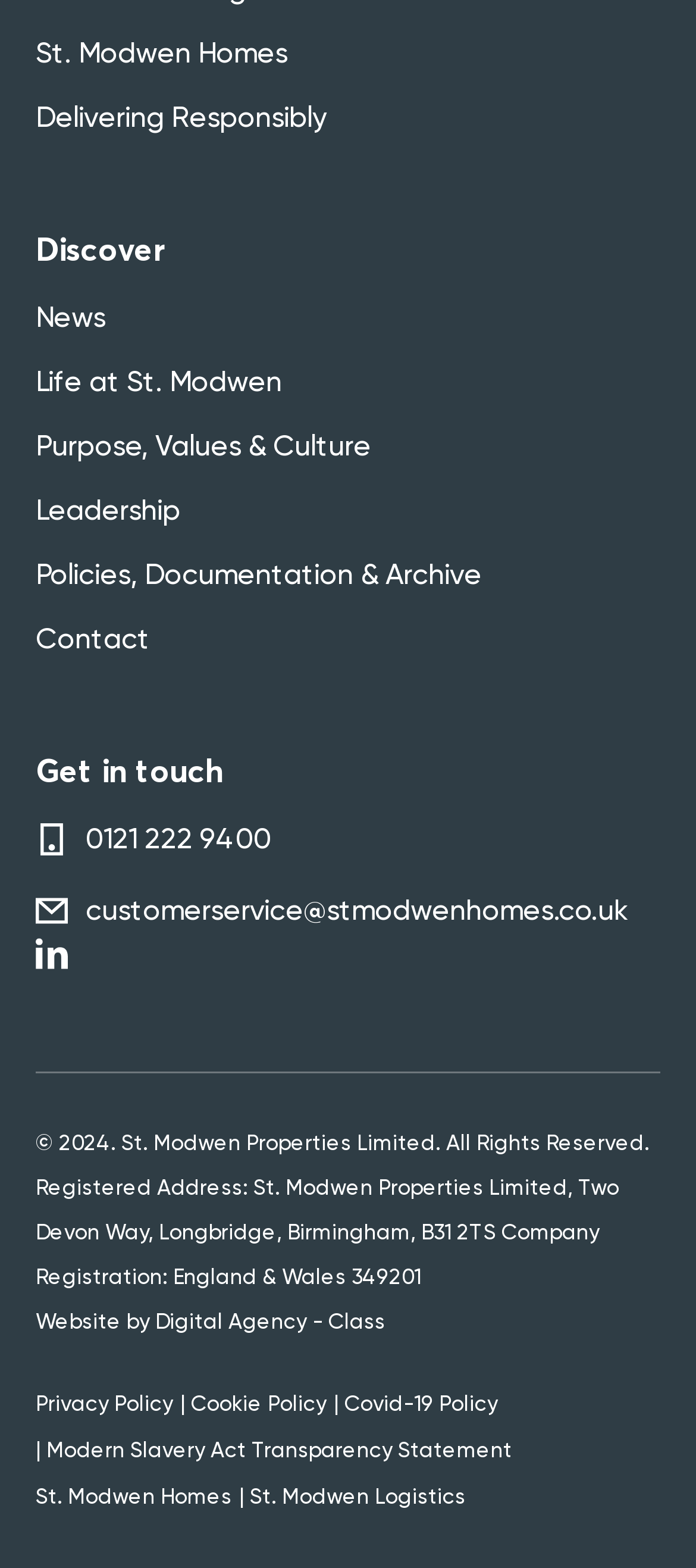Provide the bounding box for the UI element matching this description: "title="Northern Real Farming Conference"".

None